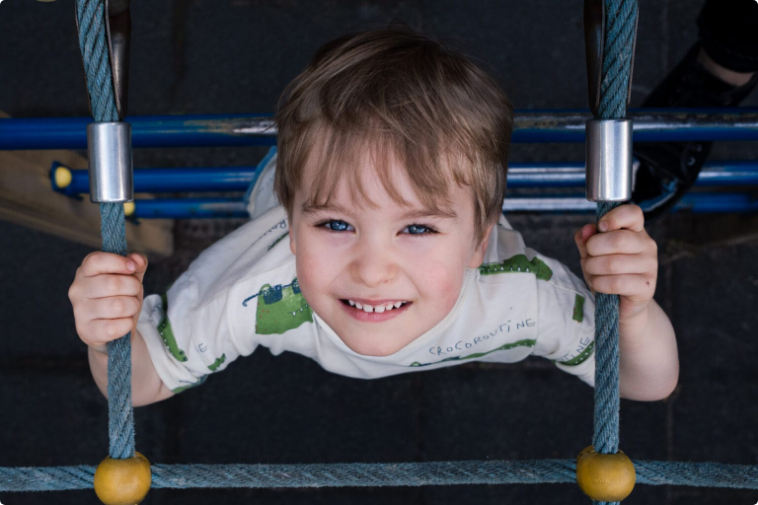Answer the question with a brief word or phrase:
What is the dominant color of the child's shirt?

White